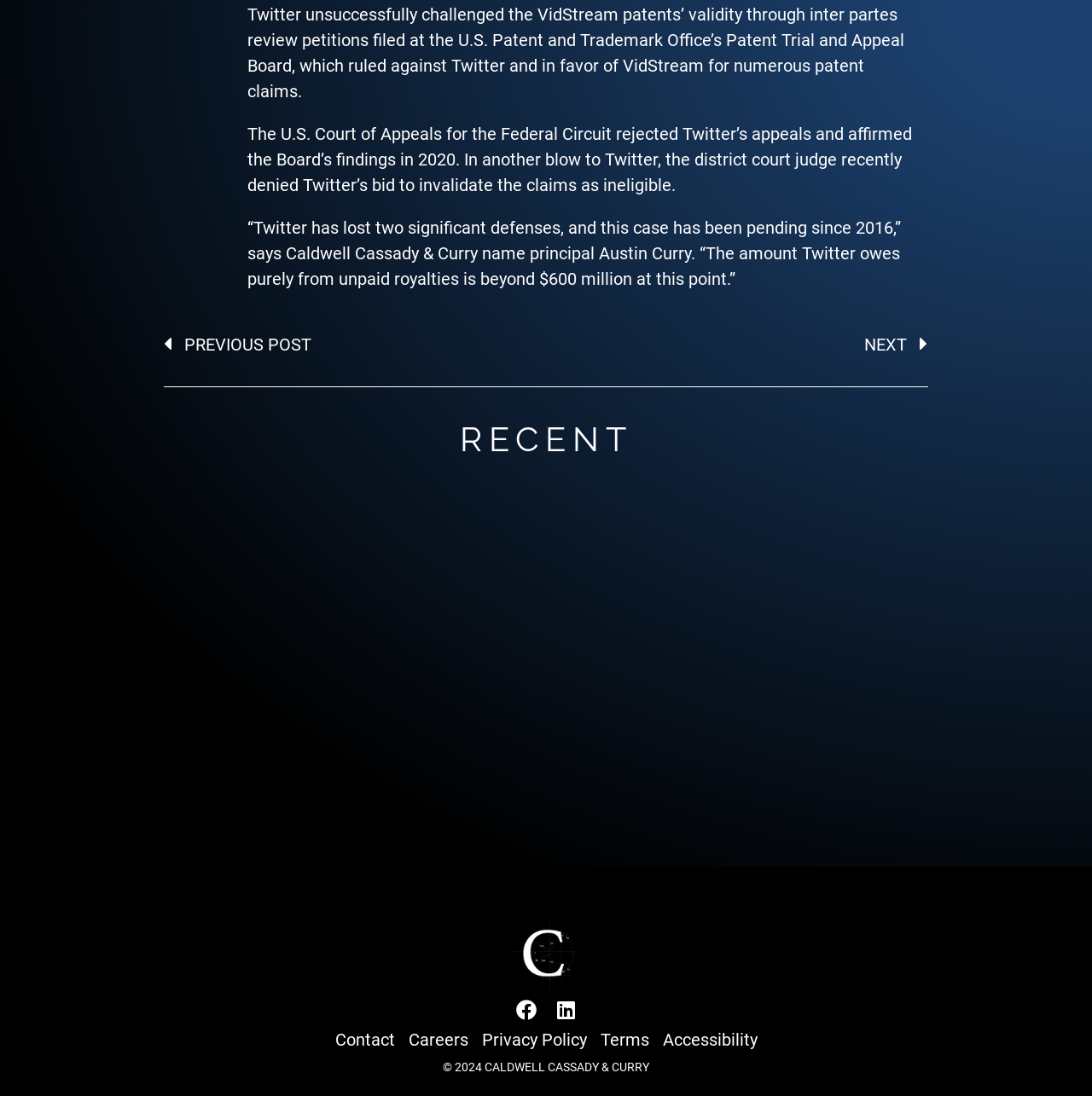Locate the bounding box coordinates of the element that should be clicked to fulfill the instruction: "go to previous post".

[0.15, 0.305, 0.5, 0.325]